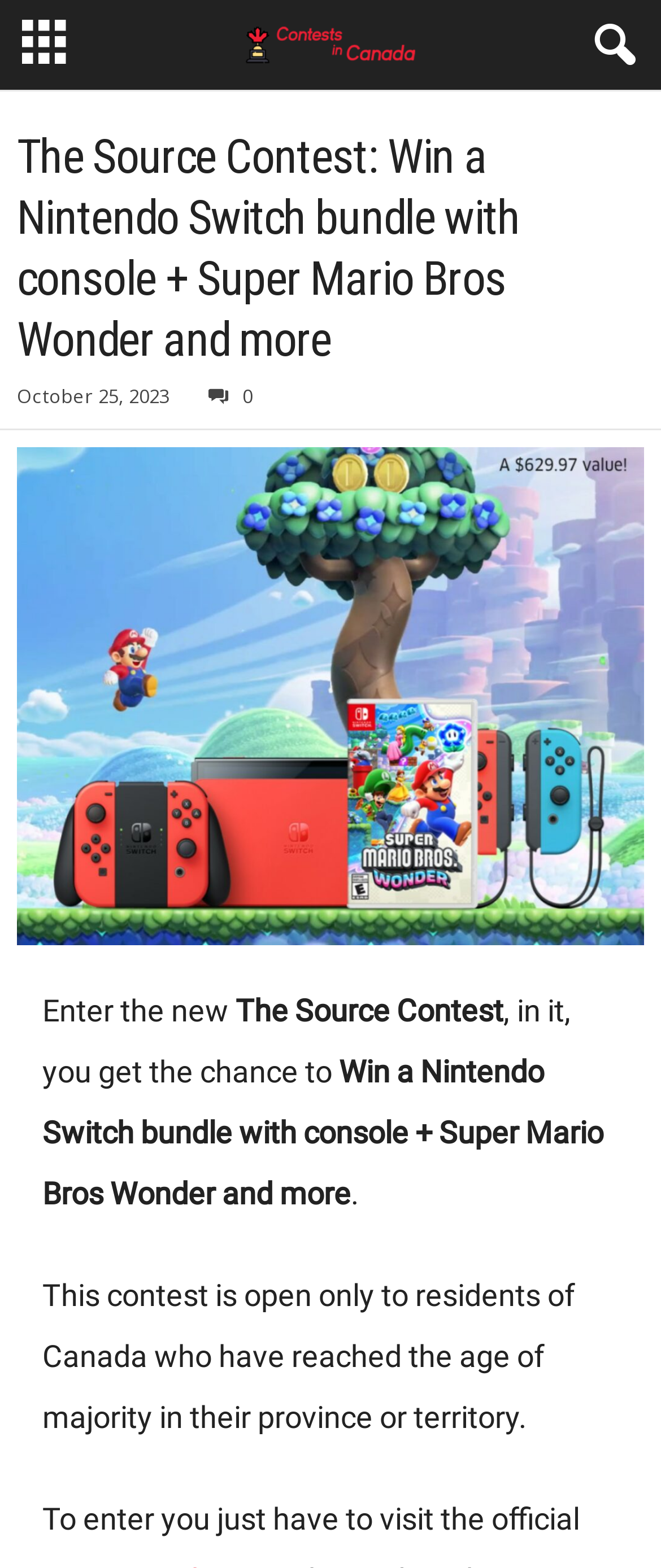Give a detailed overview of the webpage's appearance and contents.

The webpage is about a contest called "The Source Contest" where participants can win a Nintendo Switch bundle with console and Super Mario Bros Wonder. At the top of the page, there is a header section with the contest title and a timestamp indicating the date "October 25, 2023". Below the header, there is a large image that spans almost the entire width of the page.

The main content of the page is divided into several sections. The first section starts with the text "Enter the new" followed by "The Source Contest" and then "in it, you get the chance to" in a single line. Below this, there is a longer text that describes the prize, "Win a Nintendo Switch bundle with console + Super Mario Bros Wonder and more". This text is followed by a period.

The next section provides more information about the contest, stating that it is open only to residents of Canada who have reached the age of majority in their province or territory. Finally, the last section explains how to enter the contest, which involves visiting the official website.

There are two images on the page, one at the top with the text "Contests in Canada" and another large image below the header section. There are no other UI elements like buttons or forms on the page. Overall, the page has a simple layout with a clear structure, making it easy to read and understand the contest details.